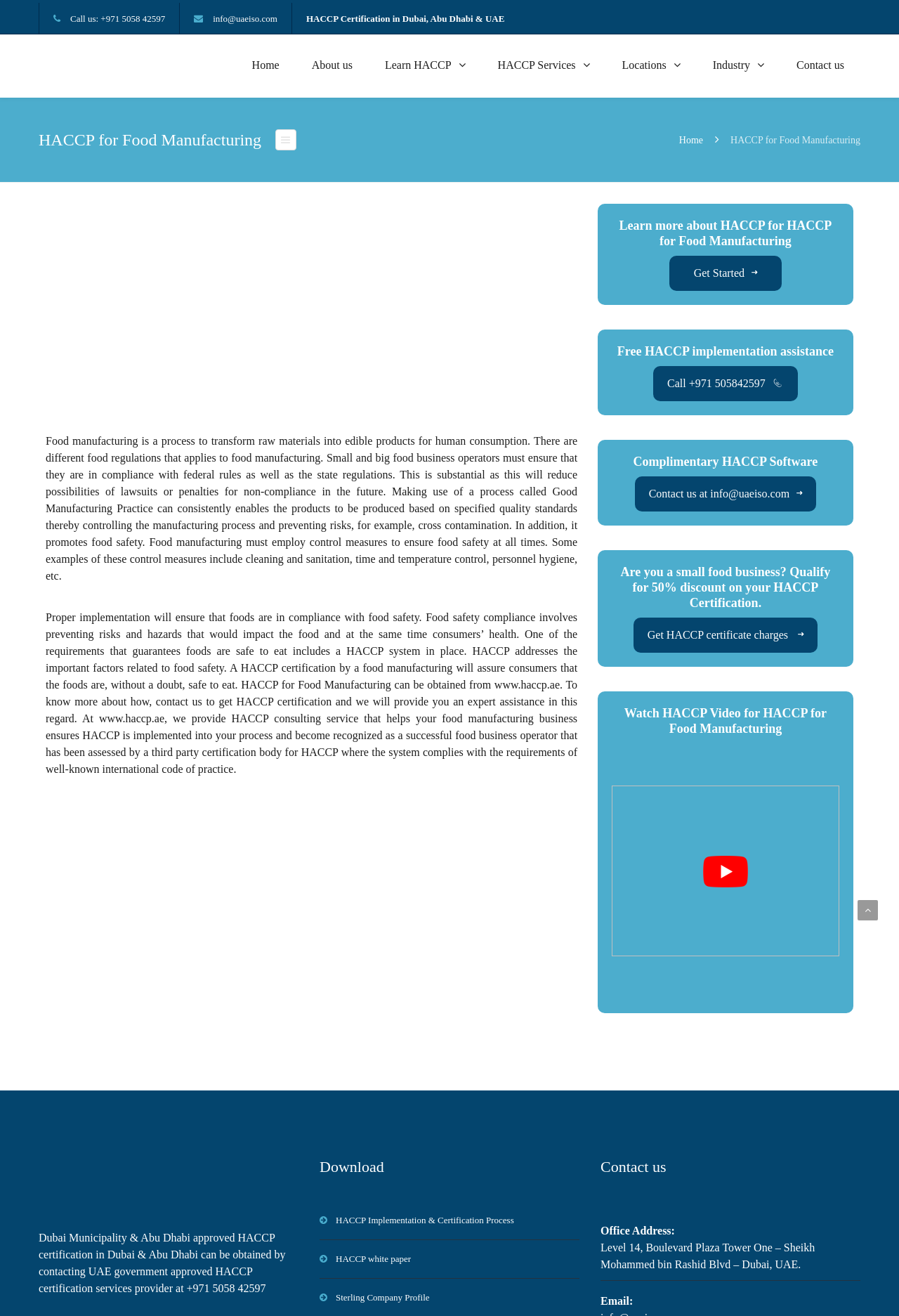Provide a single word or phrase to answer the given question: 
What is the discount available for small food businesses on HACCP certification?

50% discount